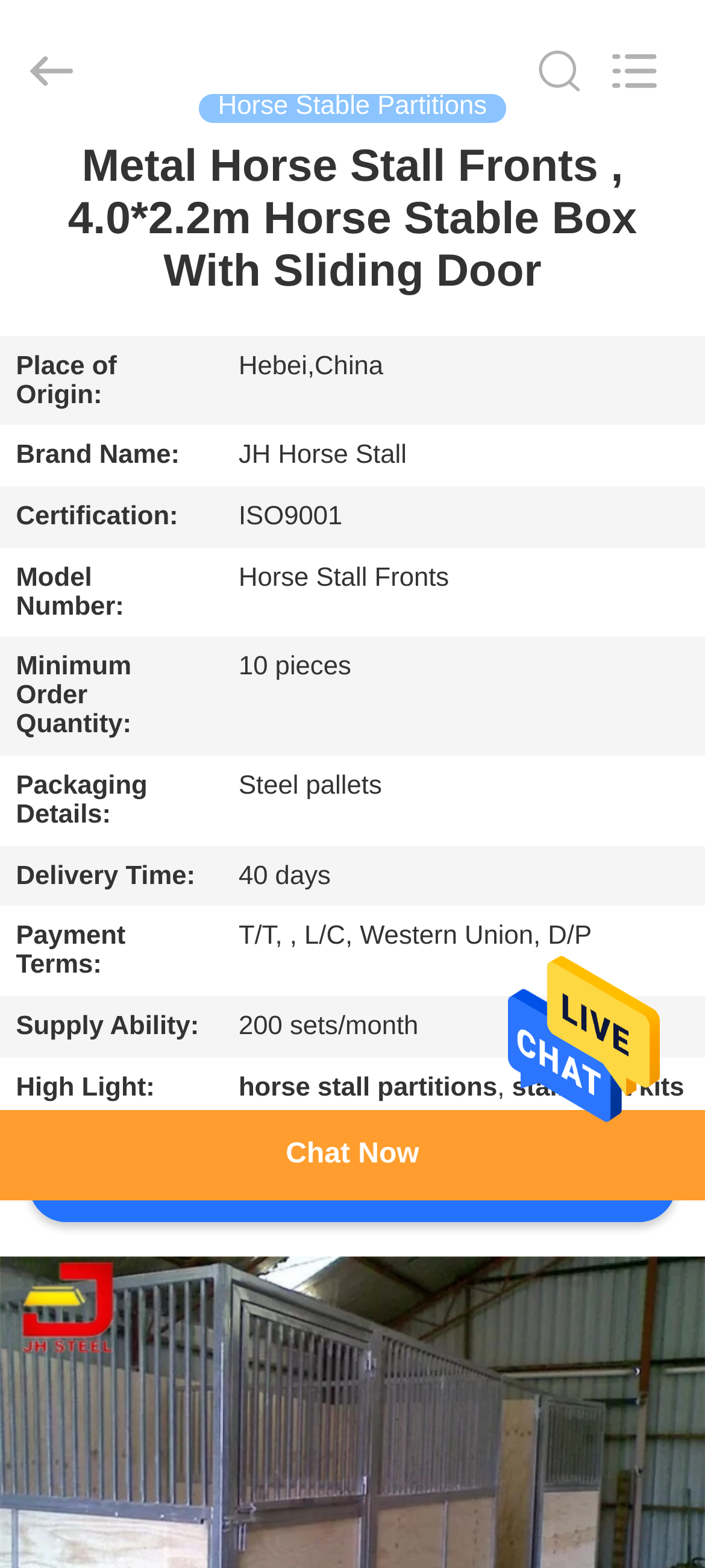Please specify the bounding box coordinates of the region to click in order to perform the following instruction: "Go to home page".

[0.0, 0.09, 0.192, 0.122]